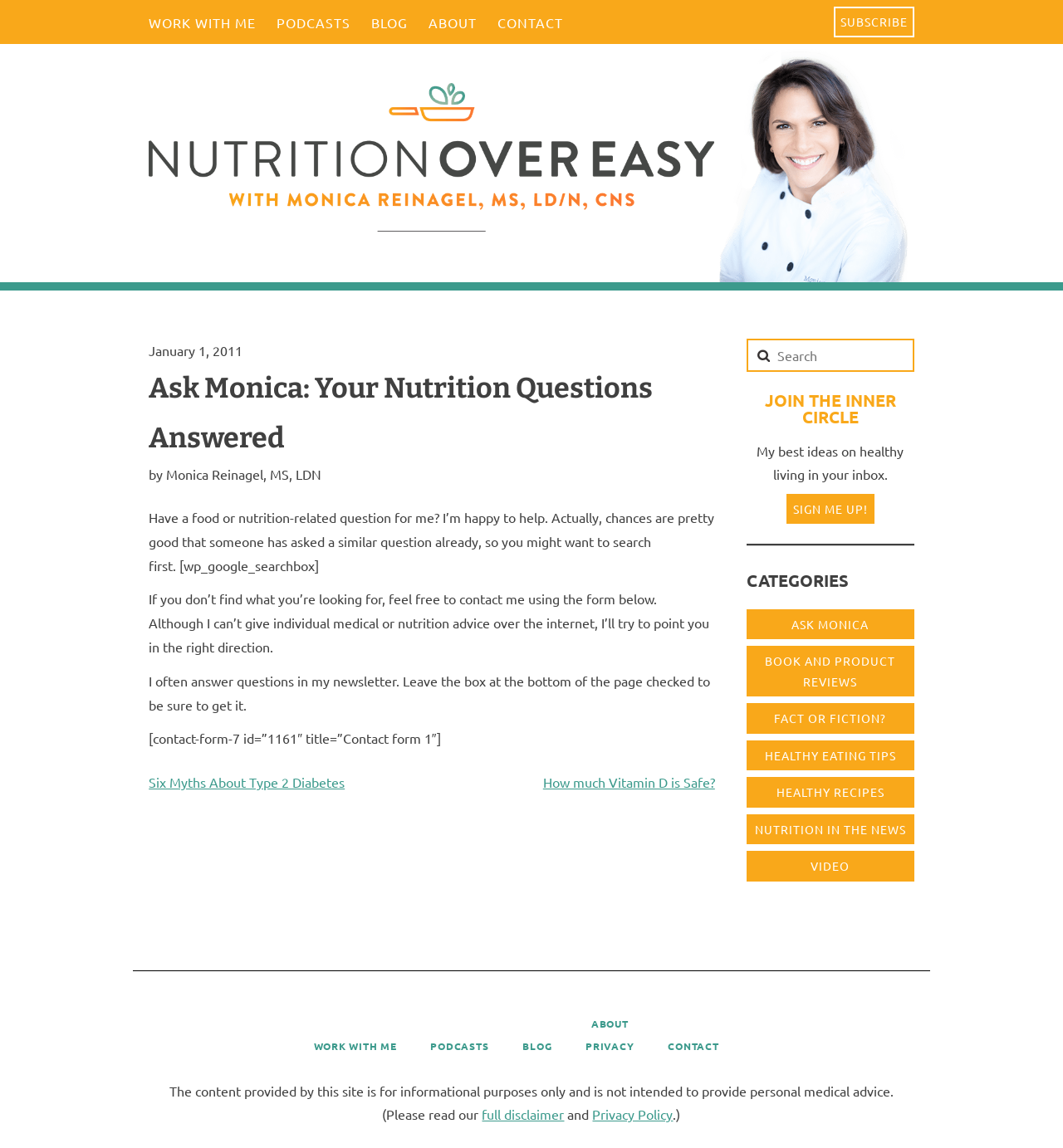Identify the bounding box coordinates for the UI element described as: "January 1, 2011July 9, 2016". The coordinates should be provided as four floats between 0 and 1: [left, top, right, bottom].

[0.14, 0.298, 0.228, 0.312]